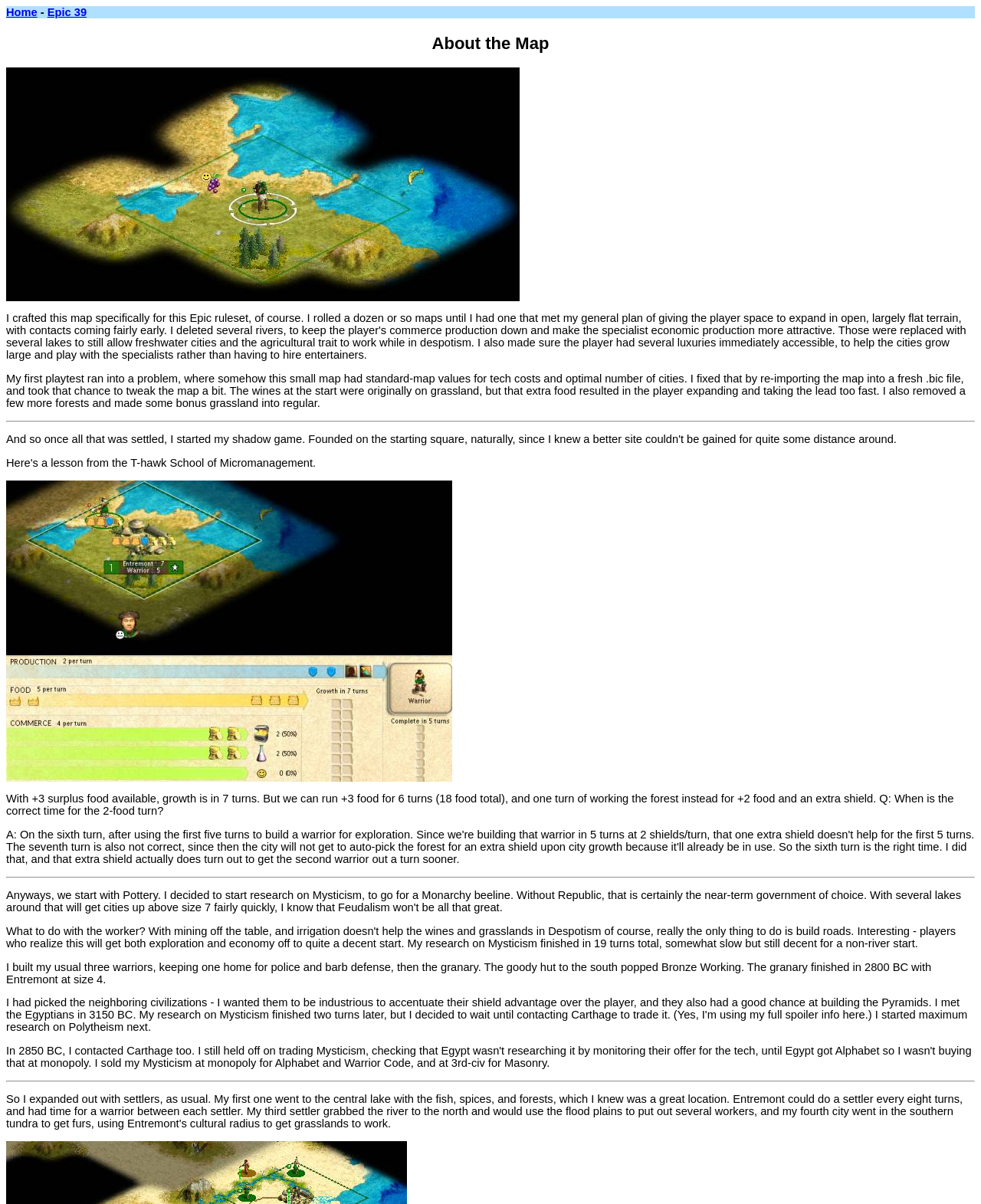What is the name of the map?
Answer the question with a detailed and thorough explanation.

The name of the map can be found in the heading 'Home - Epic 39' at the top of the webpage, where 'Epic 39' is a link.